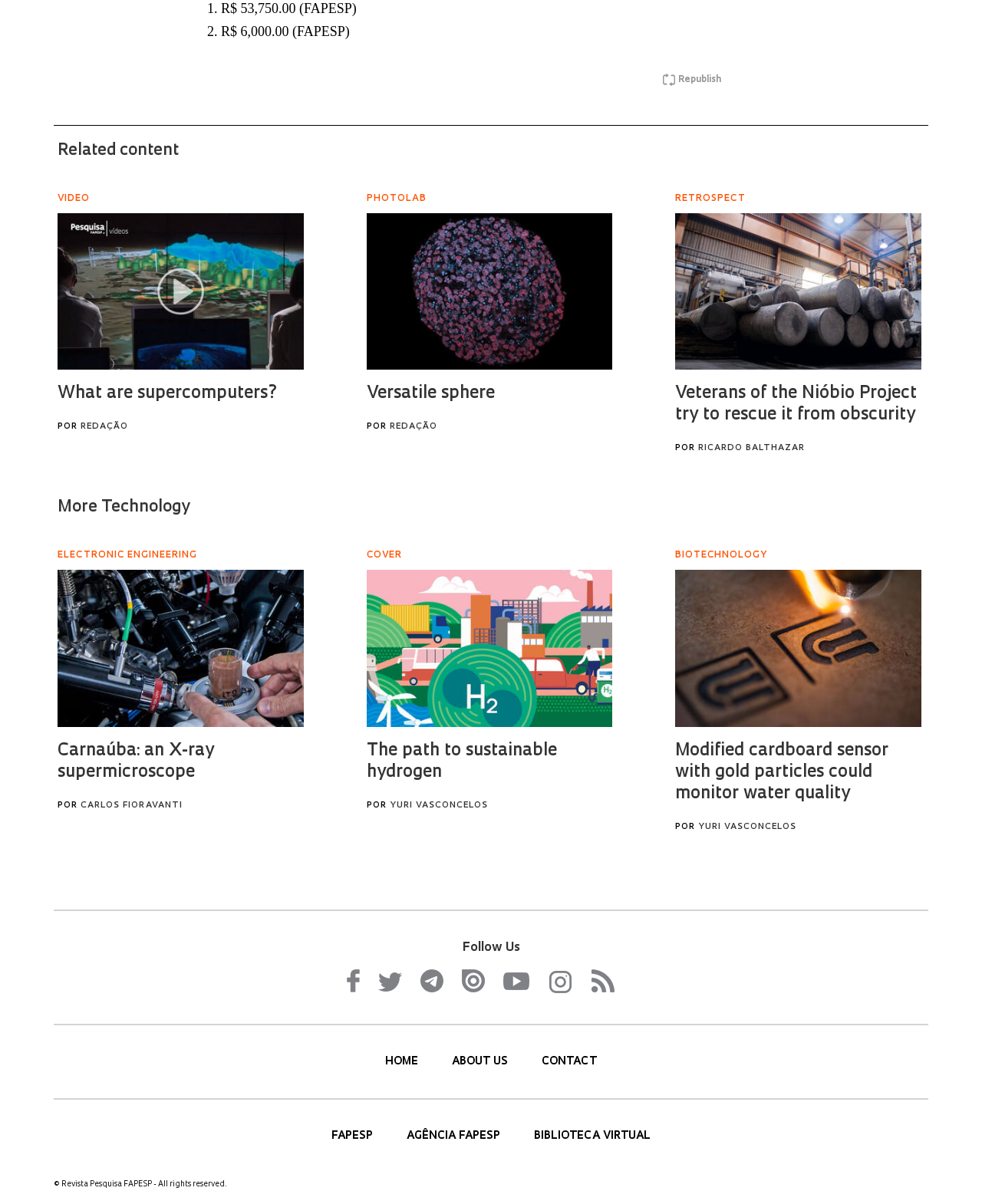Use a single word or phrase to answer the question:
What is the amount of the first grant?

R$ 53,750.00